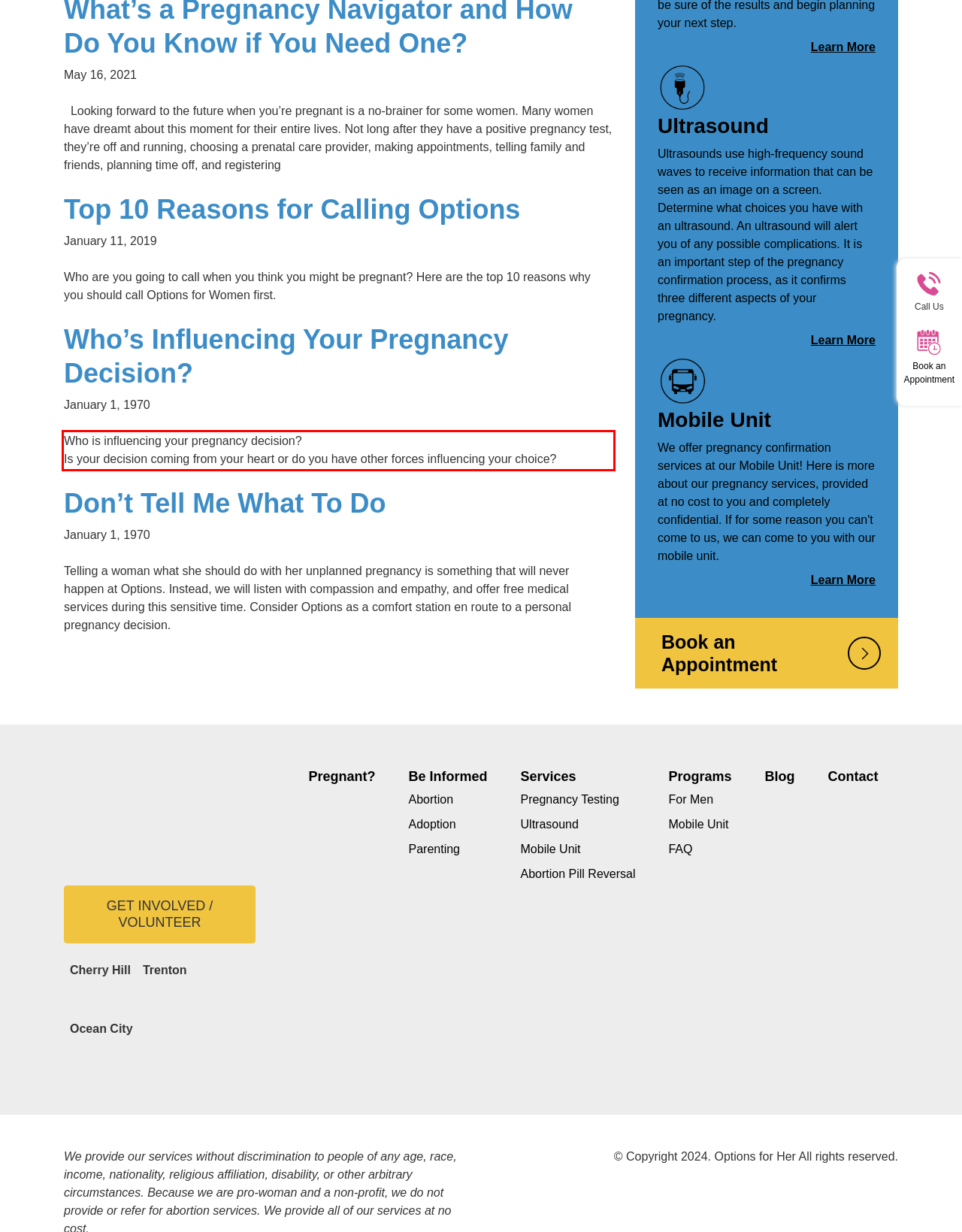Identify the text inside the red bounding box on the provided webpage screenshot by performing OCR.

Who is influencing your pregnancy decision? Is your decision coming from your heart or do you have other forces influencing your choice?